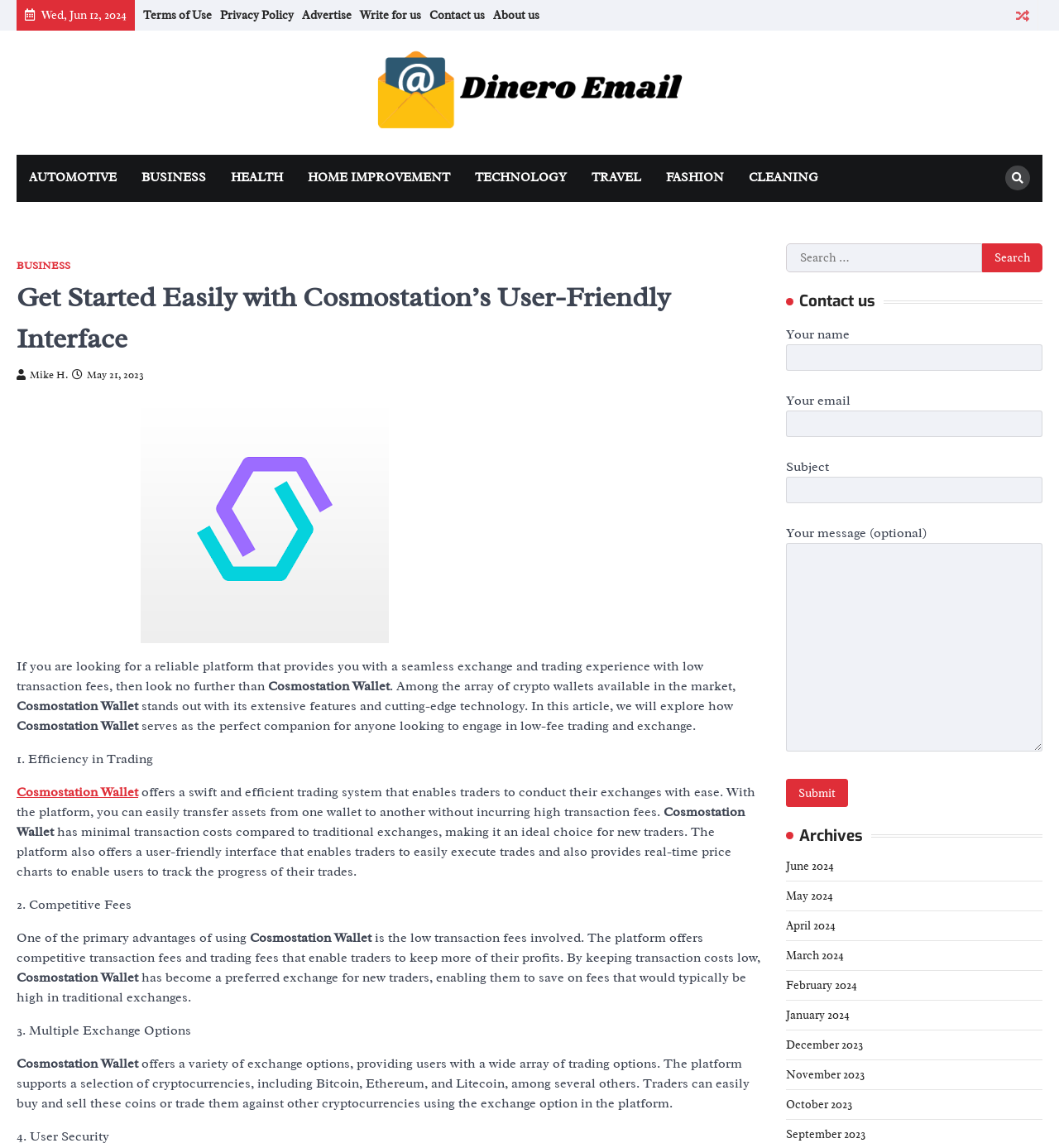Identify the bounding box coordinates of the area that should be clicked in order to complete the given instruction: "Submit the contact form". The bounding box coordinates should be four float numbers between 0 and 1, i.e., [left, top, right, bottom].

[0.742, 0.679, 0.801, 0.703]